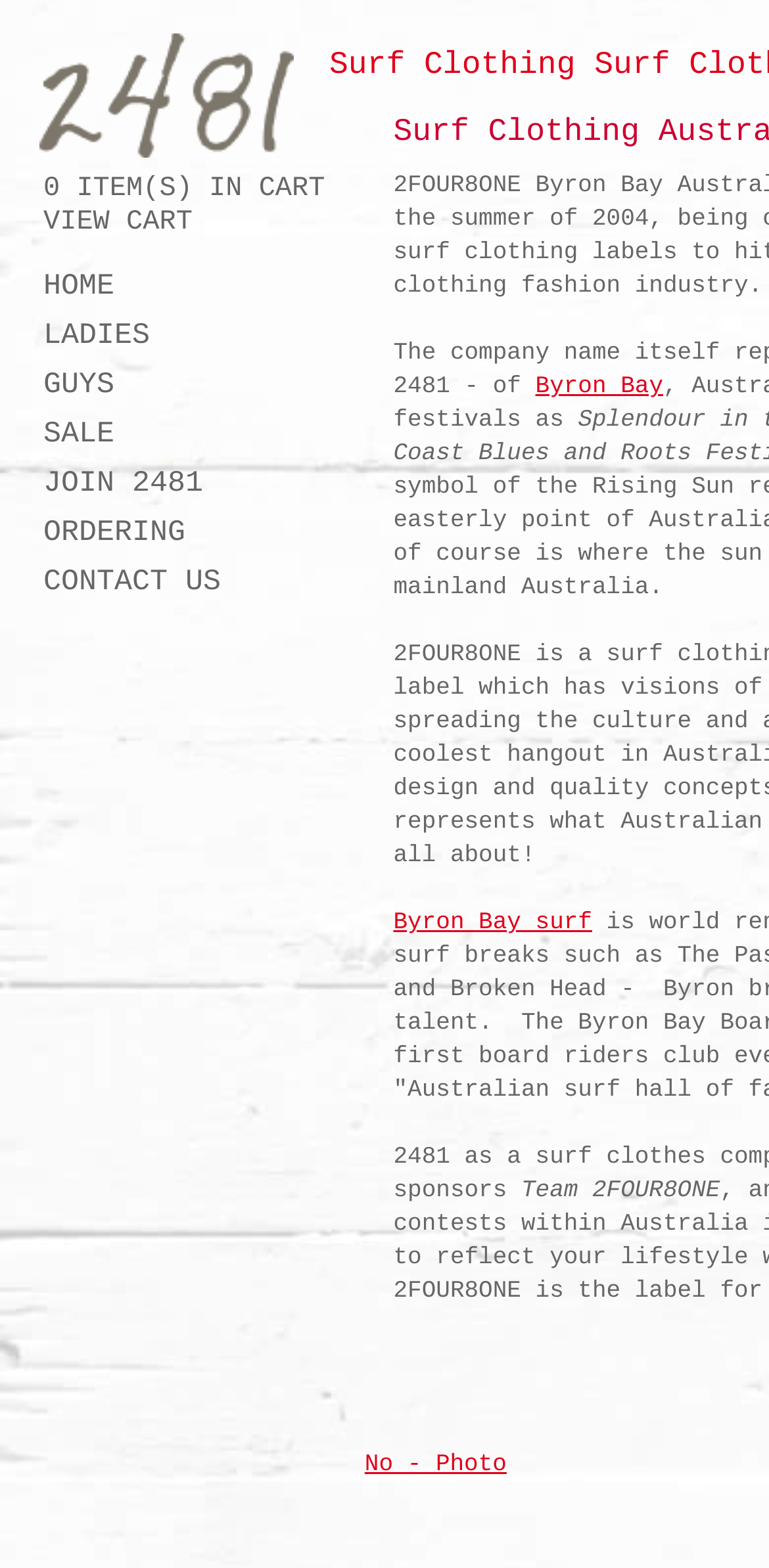Refer to the image and provide an in-depth answer to the question: 
What is the logo of the website?

The logo of the website is located at the top left corner of the webpage, and it is an image with the text '2FOUR8ONE' written on it.